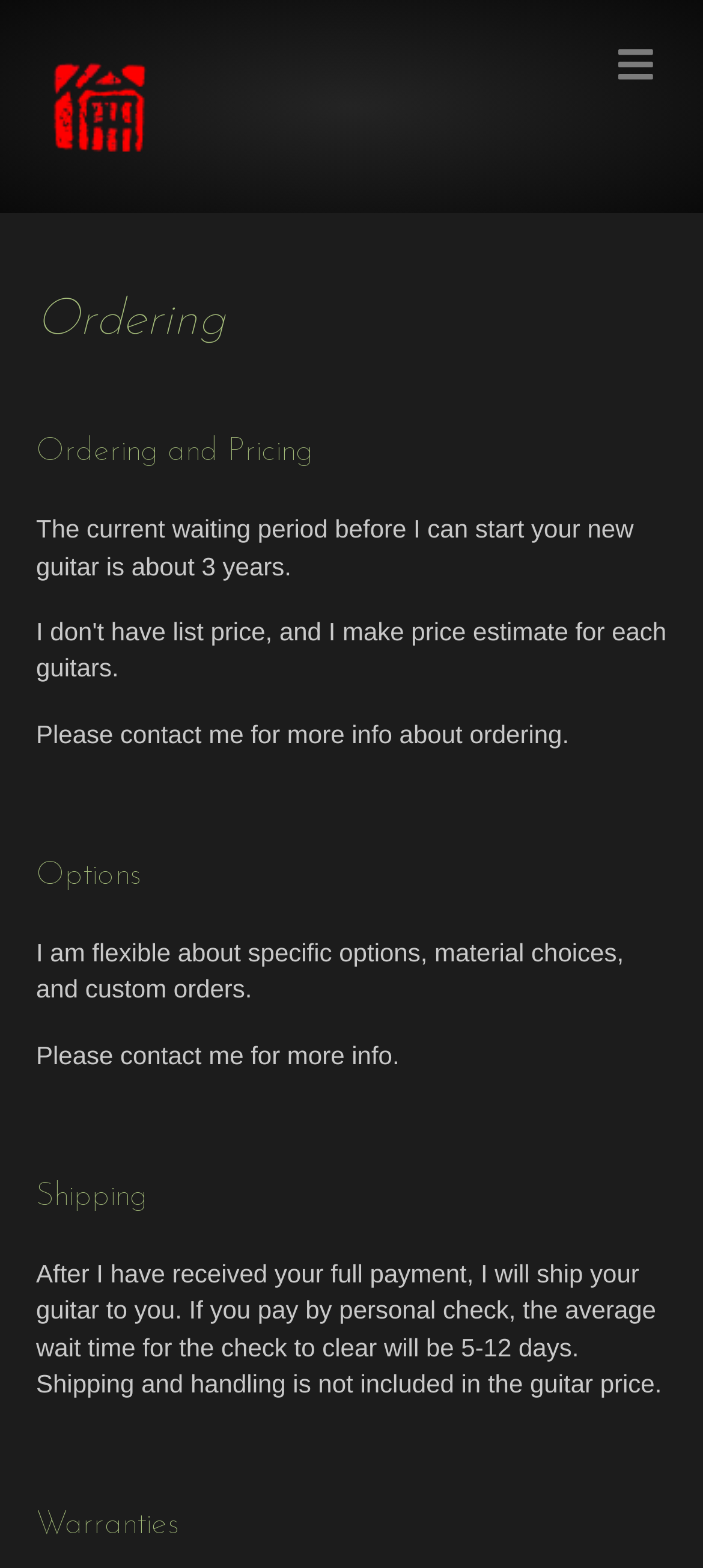Based on the element description alt="Matsuda Guitars", identify the bounding box coordinates for the UI element. The coordinates should be in the format (top-left x, top-left y, bottom-right x, bottom-right y) and within the 0 to 1 range.

[0.051, 0.057, 0.231, 0.076]